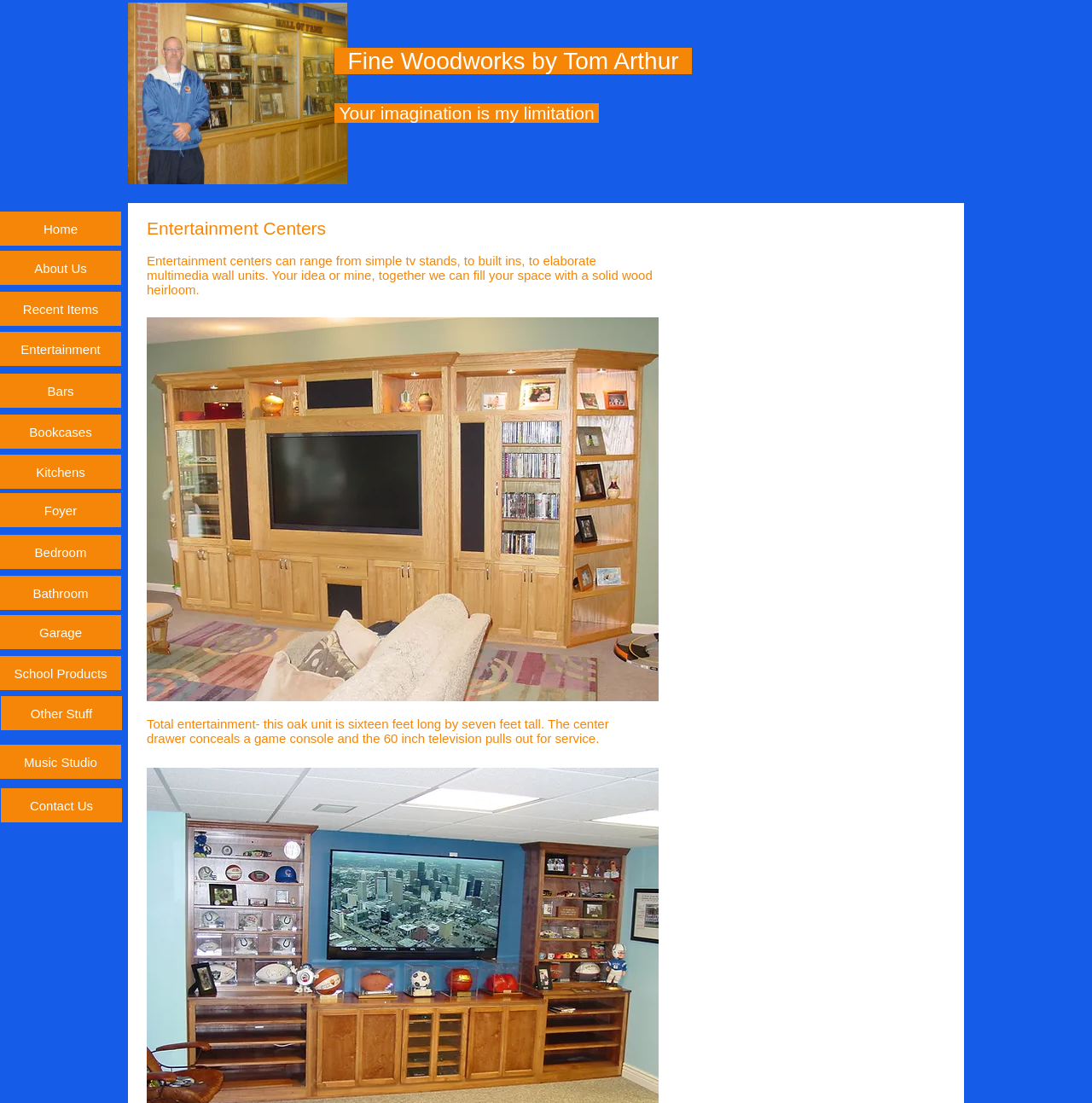How many links are available on the left side of the webpage? Using the information from the screenshot, answer with a single word or phrase.

14